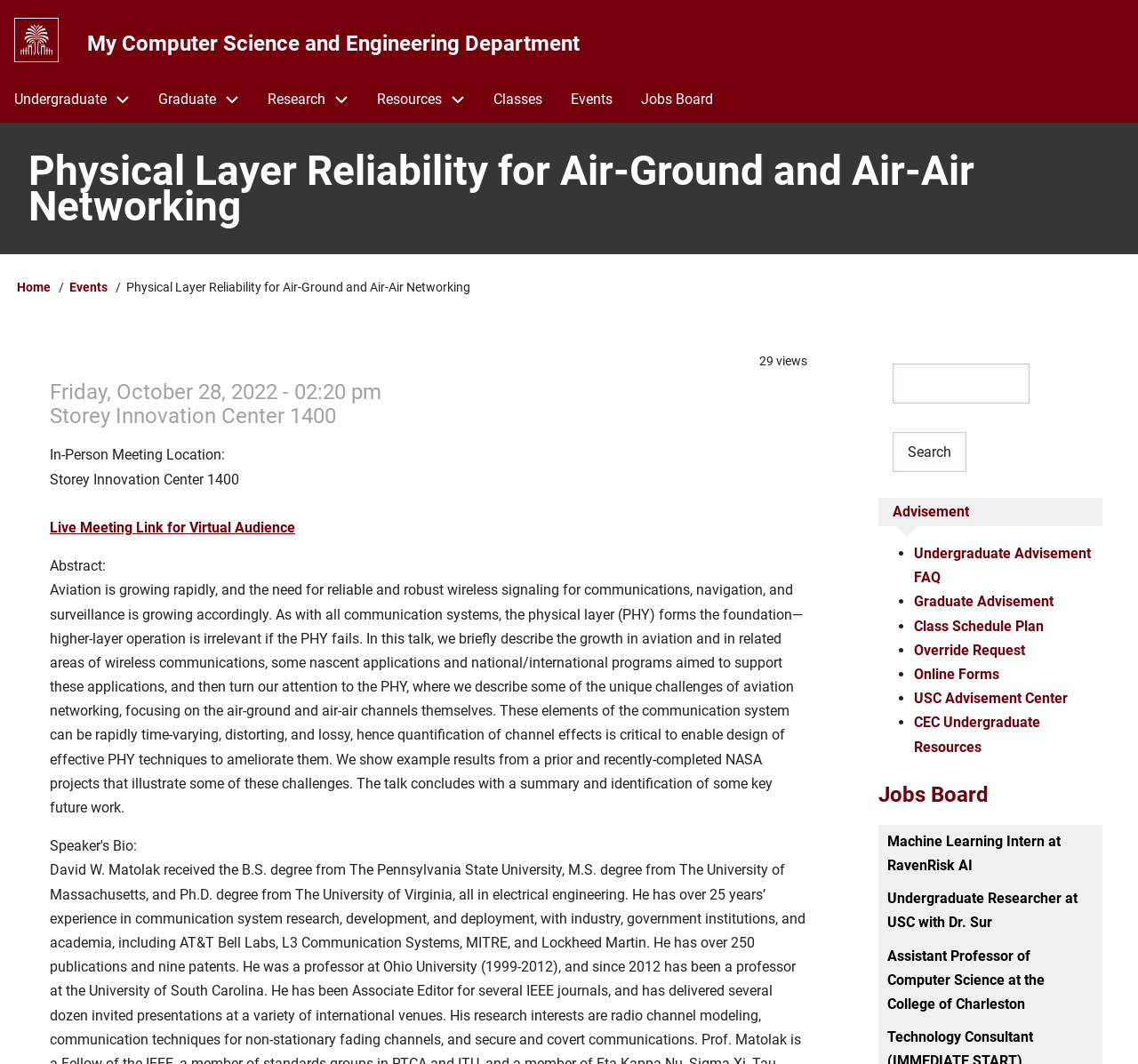Specify the bounding box coordinates of the area to click in order to follow the given instruction: "View the 'Jobs Board'."

[0.772, 0.735, 0.869, 0.758]